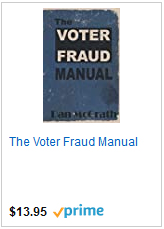How much does the book cost?
Based on the image, respond with a single word or phrase.

$13.95